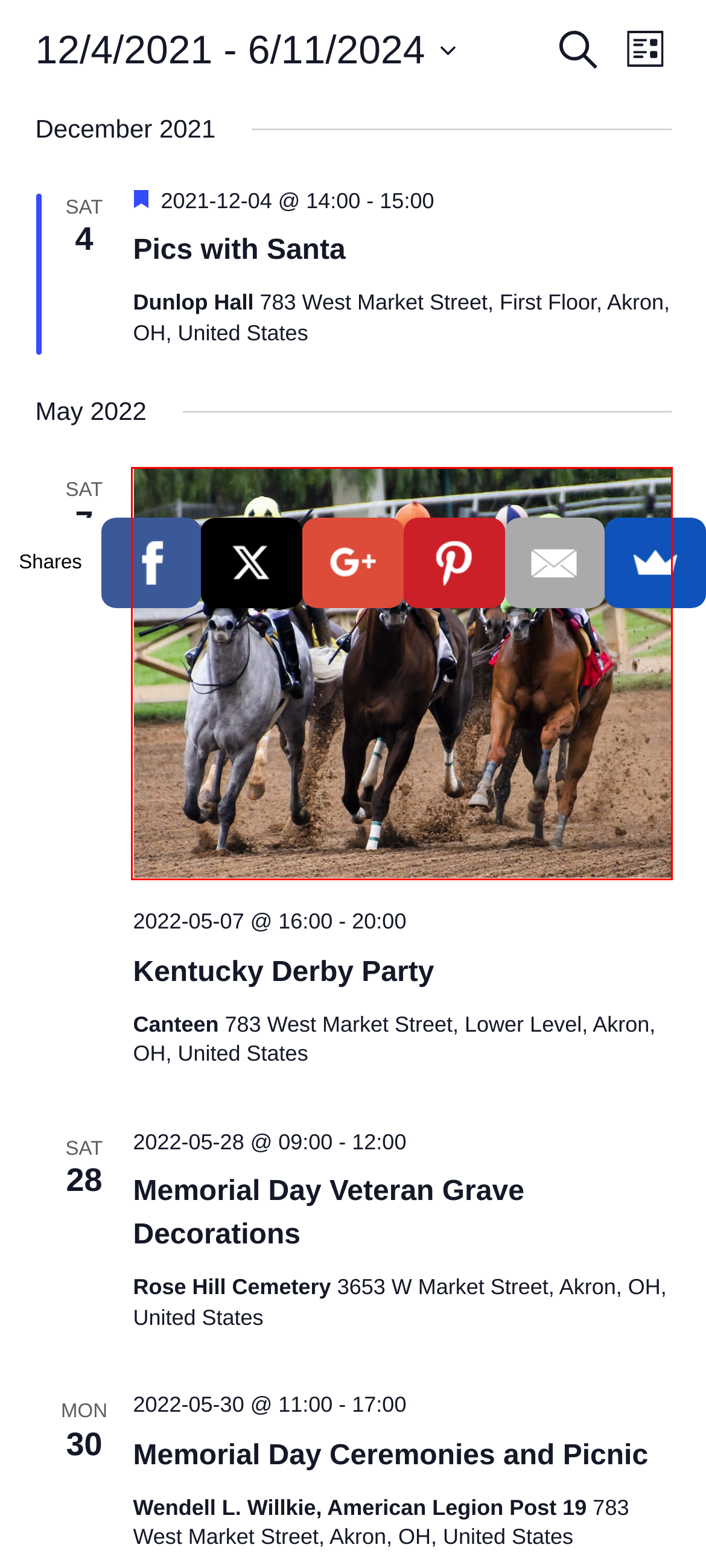You are provided with a screenshot of a webpage that has a red bounding box highlighting a UI element. Choose the most accurate webpage description that matches the new webpage after clicking the highlighted element. Here are your choices:
A. Pics with Santa - Wendell L. Willkie, American Legion, Post 19, Akron, Ohio
B. Jeff Klemm and the Letters - Wendell L. Willkie, American Legion, Post 19, Akron, Ohio
C. Memorial Day Ceremonies and Picnic - Wendell L. Willkie, American Legion, Post 19, Akron, Ohio
D. Home - Wendell L. Willkie, American Legion, Post 19, Akron, Ohio
E. HOW TO JOIN - Wendell L. Willkie, American Legion, Post 19, Akron, Ohio
F. Kentucky Derby Party - Wendell L. Willkie, American Legion, Post 19, Akron, Ohio
G. Eddie Gancos and I Hate It Too Band - Wendell L. Willkie, American Legion, Post 19, Akron, Ohio
H. Memorial Day Veteran Grave Decorations - Wendell L. Willkie, American Legion, Post 19, Akron, Ohio

F